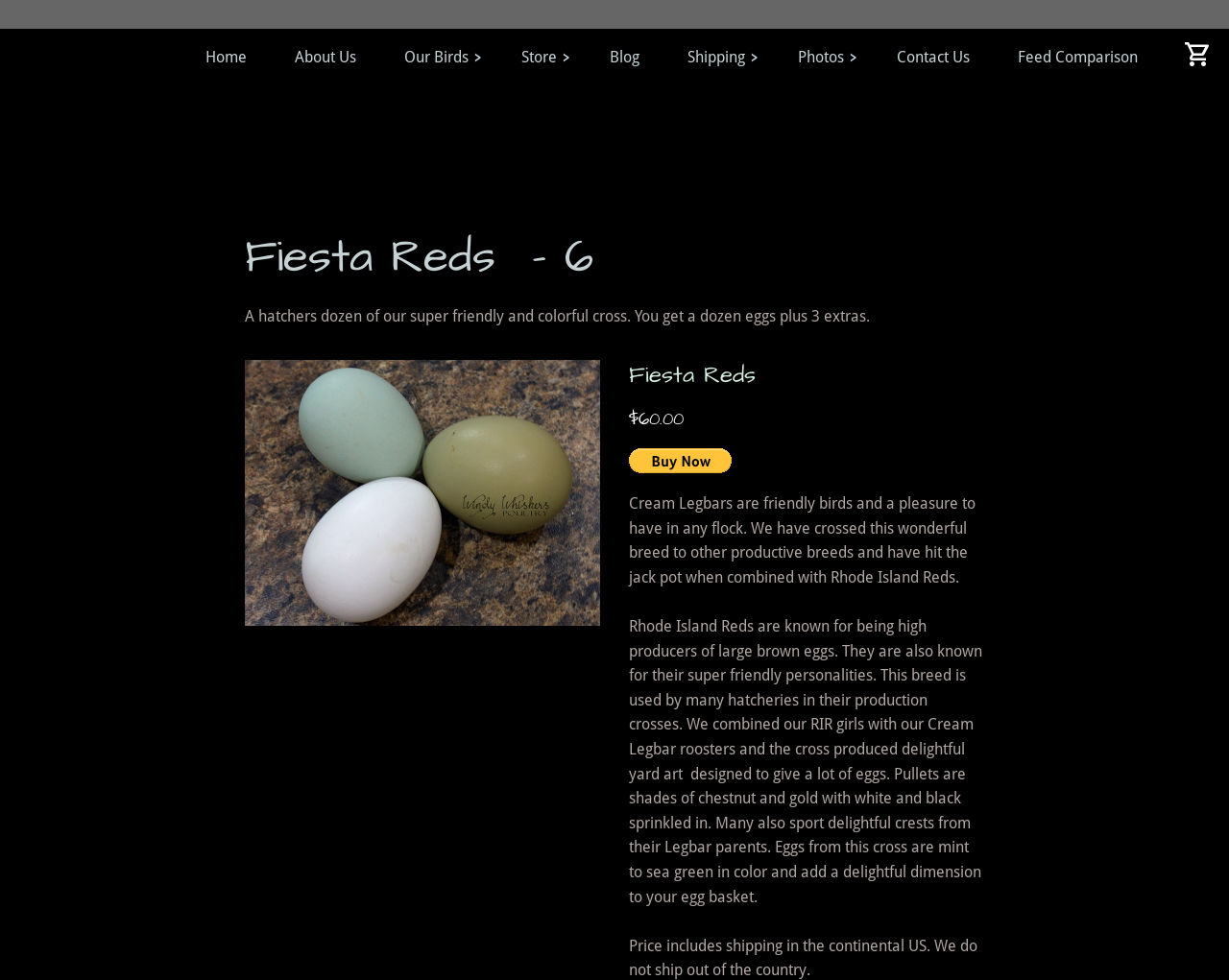What is the purpose of the cross between Cream Legbars and Rhode Island Reds? Please answer the question using a single word or phrase based on the image.

To produce high egg producers with friendly personalities